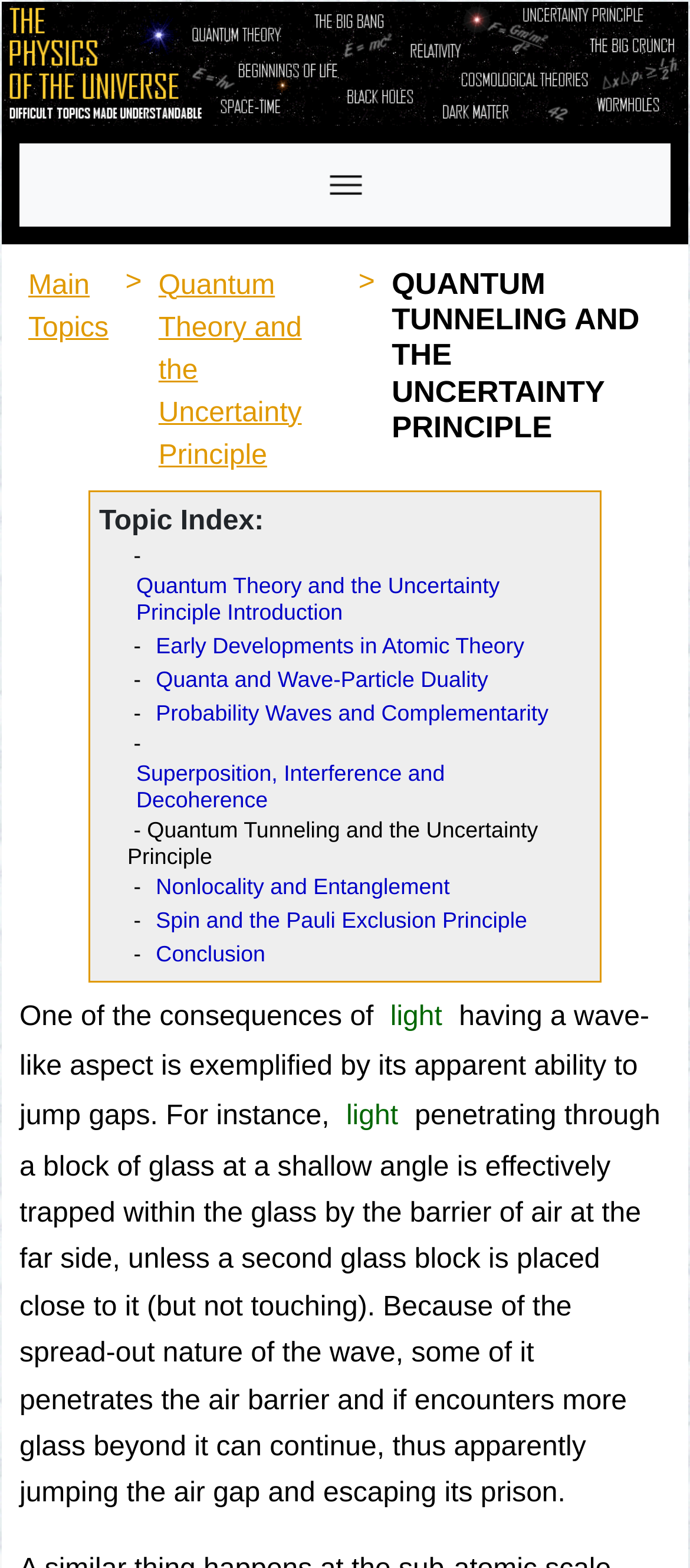Please respond to the question with a concise word or phrase:
What is the concept related to the wave-like aspect of light?

Quantum Tunneling